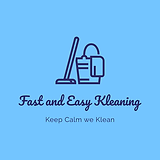Can you give a comprehensive explanation to the question given the content of the image?
What is the shape of the mop and bucket illustration?

The caption describes the mop and bucket illustration as stylized, implying that it is a non-realistic or artistic representation of a mop and bucket, rather than a literal depiction.